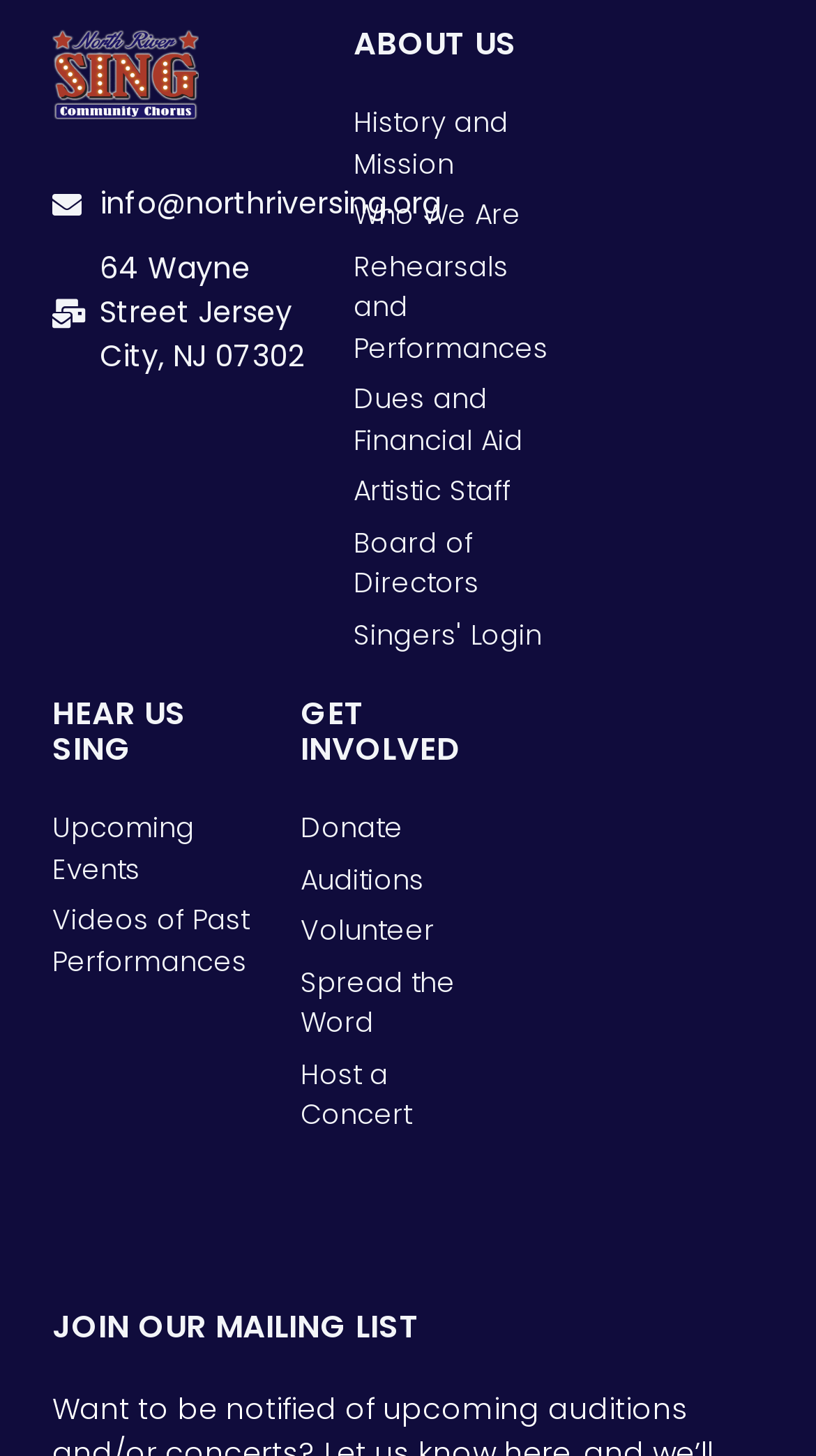Please find the bounding box coordinates of the clickable region needed to complete the following instruction: "check upcoming events". The bounding box coordinates must consist of four float numbers between 0 and 1, i.e., [left, top, right, bottom].

[0.064, 0.555, 0.317, 0.611]